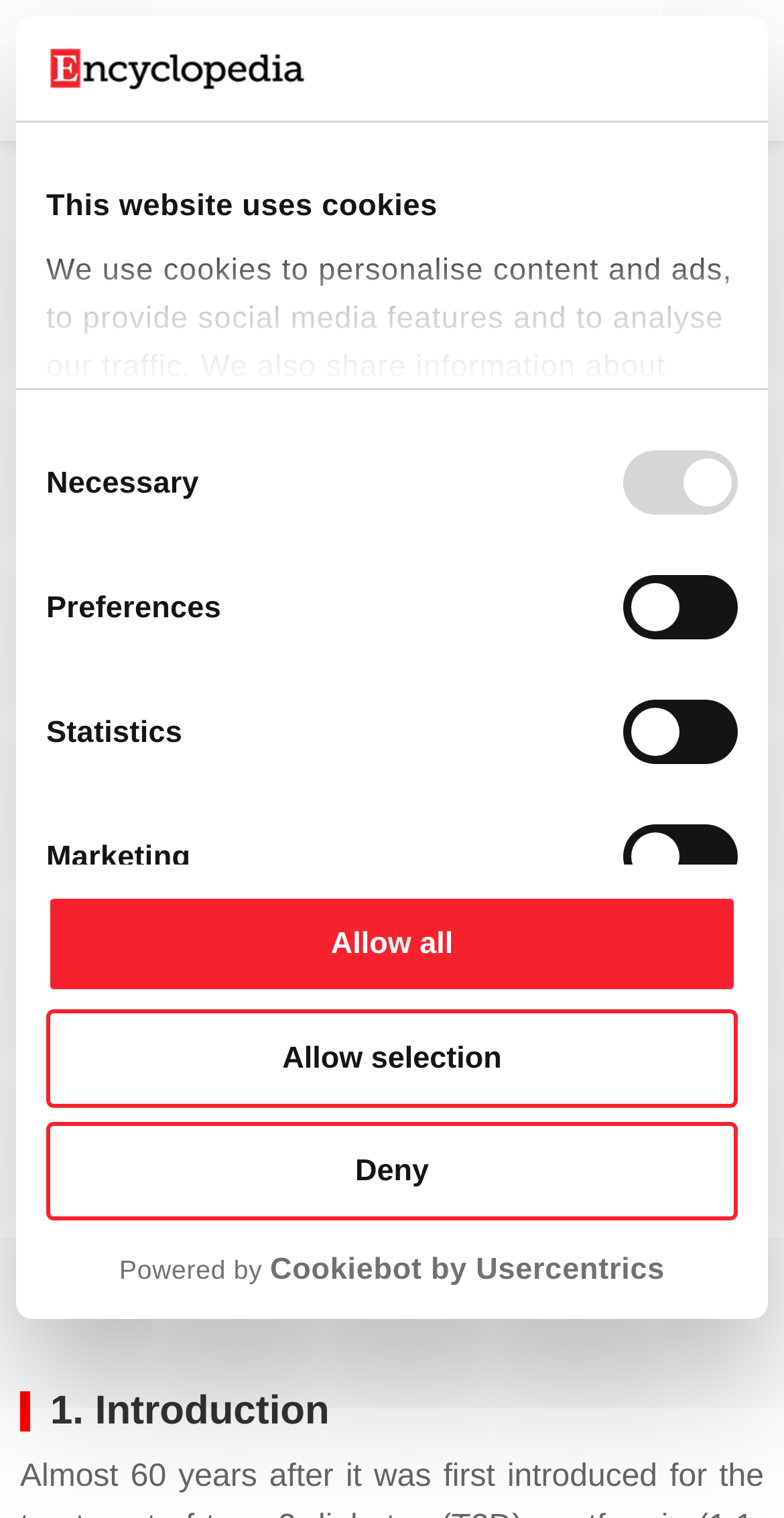Locate the bounding box coordinates of the clickable element to fulfill the following instruction: "View the latest version of this entry". Provide the coordinates as four float numbers between 0 and 1 in the format [left, top, right, bottom].

[0.306, 0.191, 0.632, 0.228]